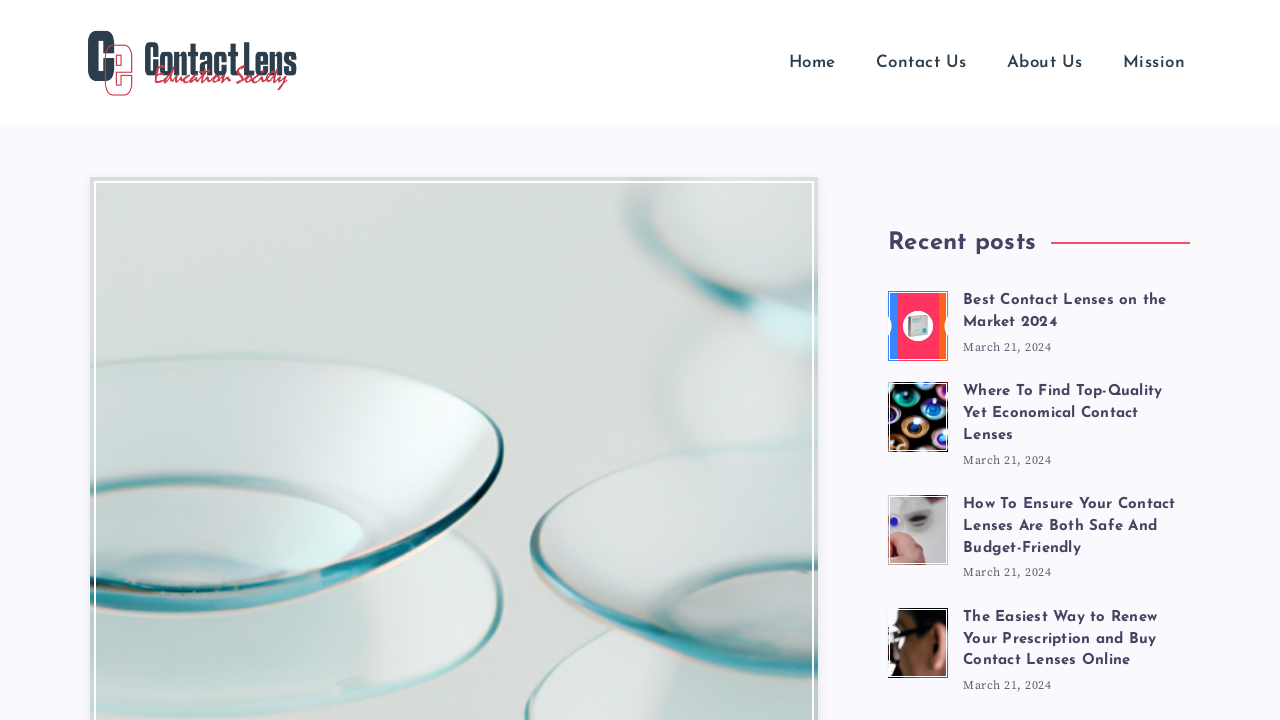How many recent posts are listed?
Give a one-word or short-phrase answer derived from the screenshot.

4